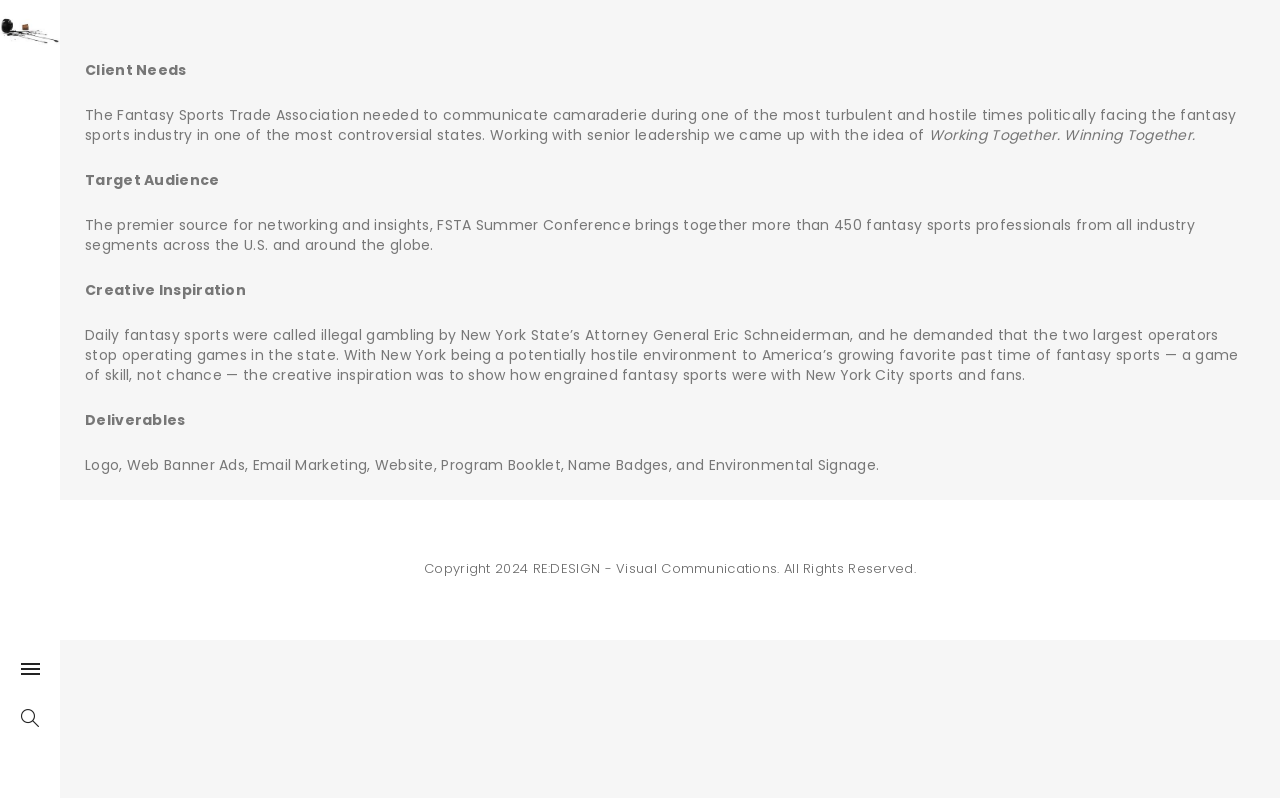Answer the question with a single word or phrase: 
What is the theme of the FSTA Summer Conference?

Camaraderie